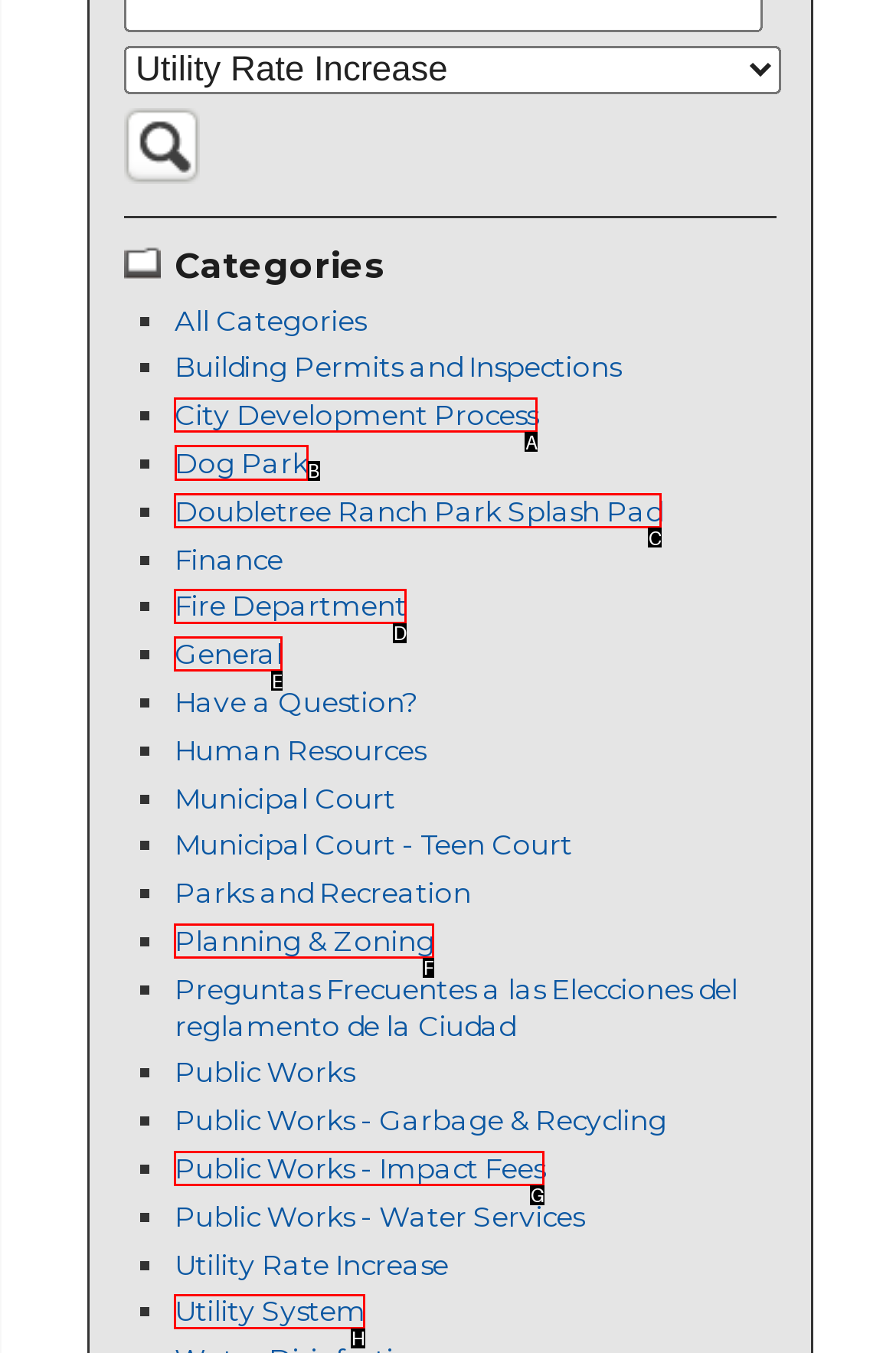Specify the letter of the UI element that should be clicked to achieve the following: Learn more about the Dog Park
Provide the corresponding letter from the choices given.

B